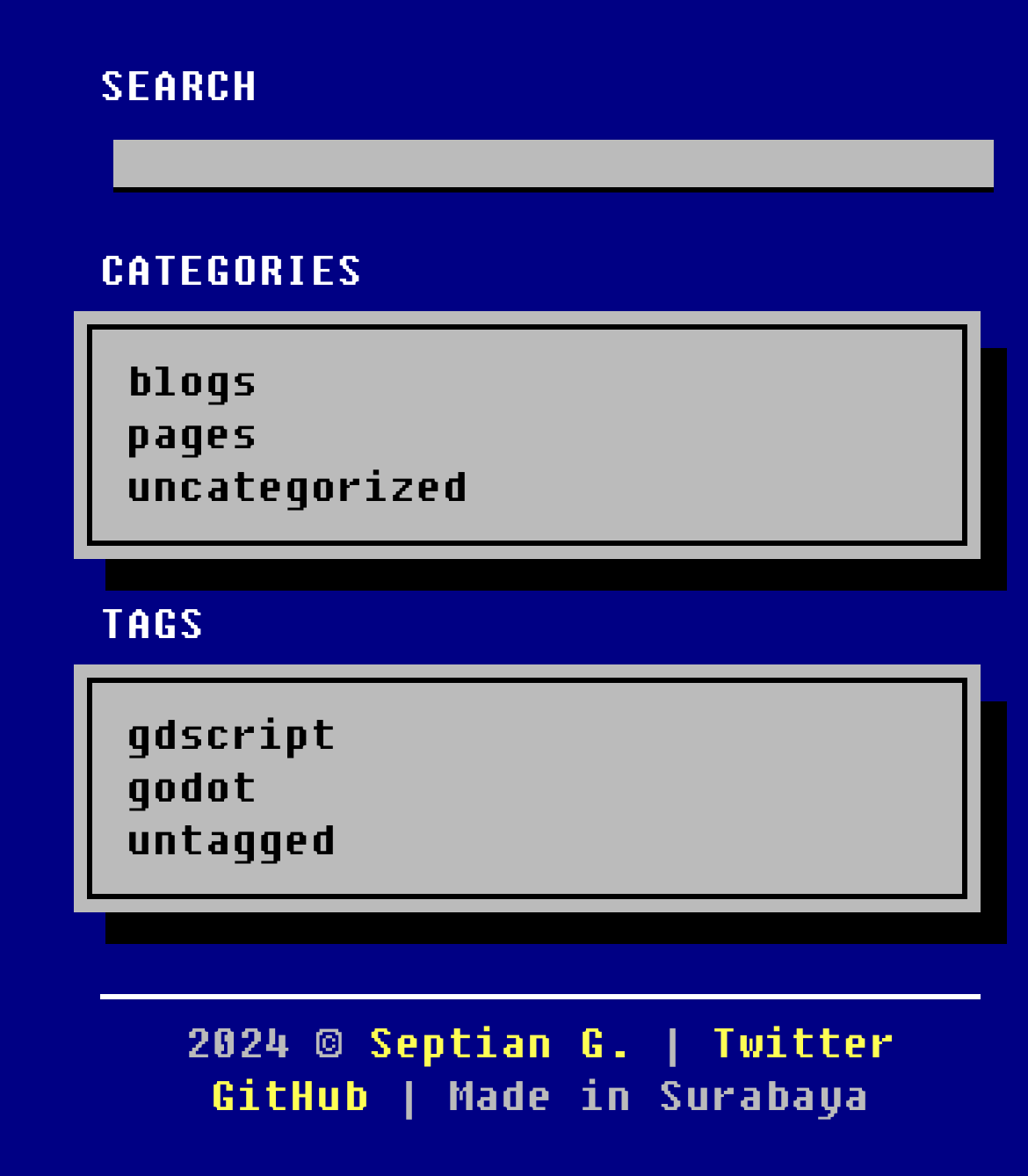What is the location where the webpage was made?
Answer the question with as much detail as possible.

The webpage was made in Surabaya, as indicated by the StaticText element with a bounding box coordinate of [0.359, 0.91, 0.846, 0.955].